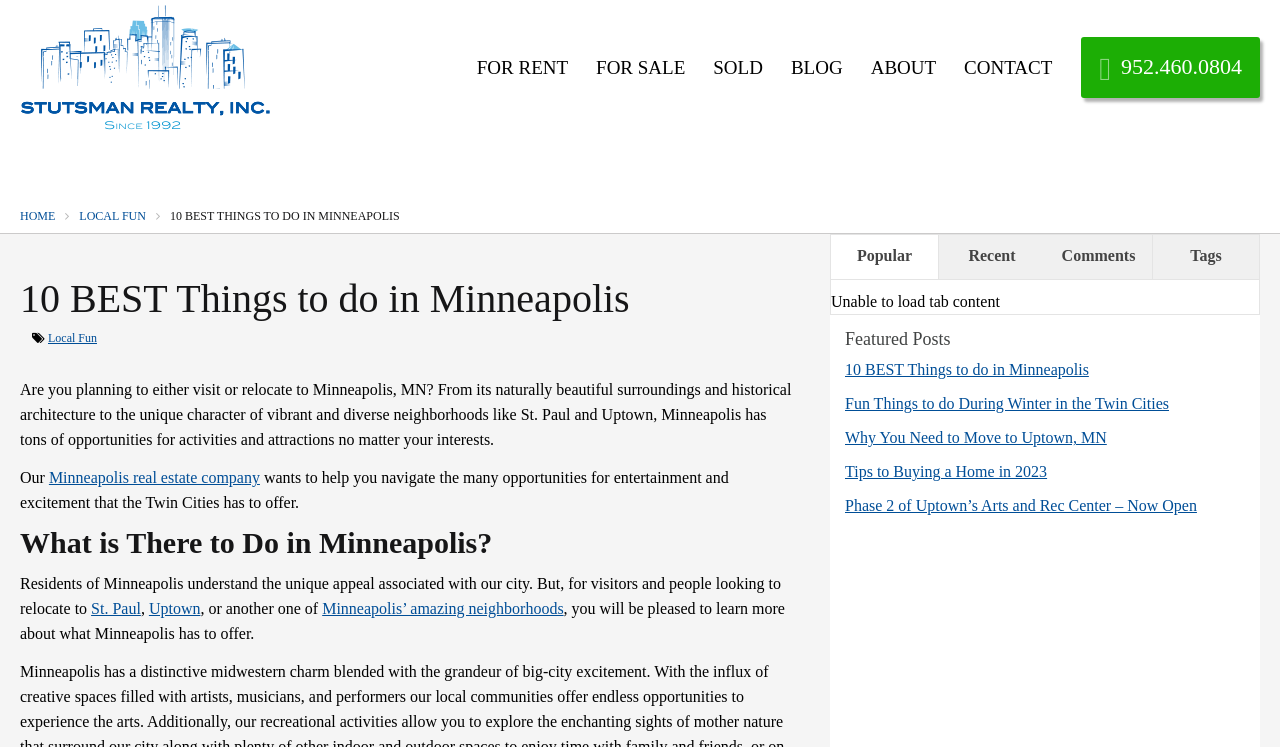Explain in detail what you observe on this webpage.

The webpage is about Minneapolis, MN, and its attractions. At the top, there is a logo of Stutsman Realty, Inc., accompanied by a link to the company's website. Below the logo, there are several navigation links, including "FOR RENT", "FOR SALE", "SOLD", "BLOG", "ABOUT", and "CONTACT", which are aligned horizontally across the top of the page.

The main content of the page is divided into sections. The first section has a heading "10 BEST Things to do in Minneapolis" and a brief introduction to the city, highlighting its natural beauty, historical architecture, and diverse neighborhoods. Below the introduction, there are links to "Local Fun" and a Minneapolis real estate company.

The next section is titled "What is There to Do in Minneapolis?" and discusses the unique appeal of the city. It mentions St. Paul and Uptown as examples of Minneapolis' amazing neighborhoods. Following this section, there are links to "Popular", "Recent", "Comments", and "Tags", which are likely related to blog posts or articles.

The final section is titled "Featured Posts" and lists several articles, including "10 BEST Things to do in Minneapolis", "Fun Things to do During Winter in the Twin Cities", "Why You Need to Move to Uptown, MN", "Tips to Buying a Home in 2023", and "Phase 2 of Uptown’s Arts and Rec Center – Now Open". These articles are likely related to Minneapolis and its attractions.